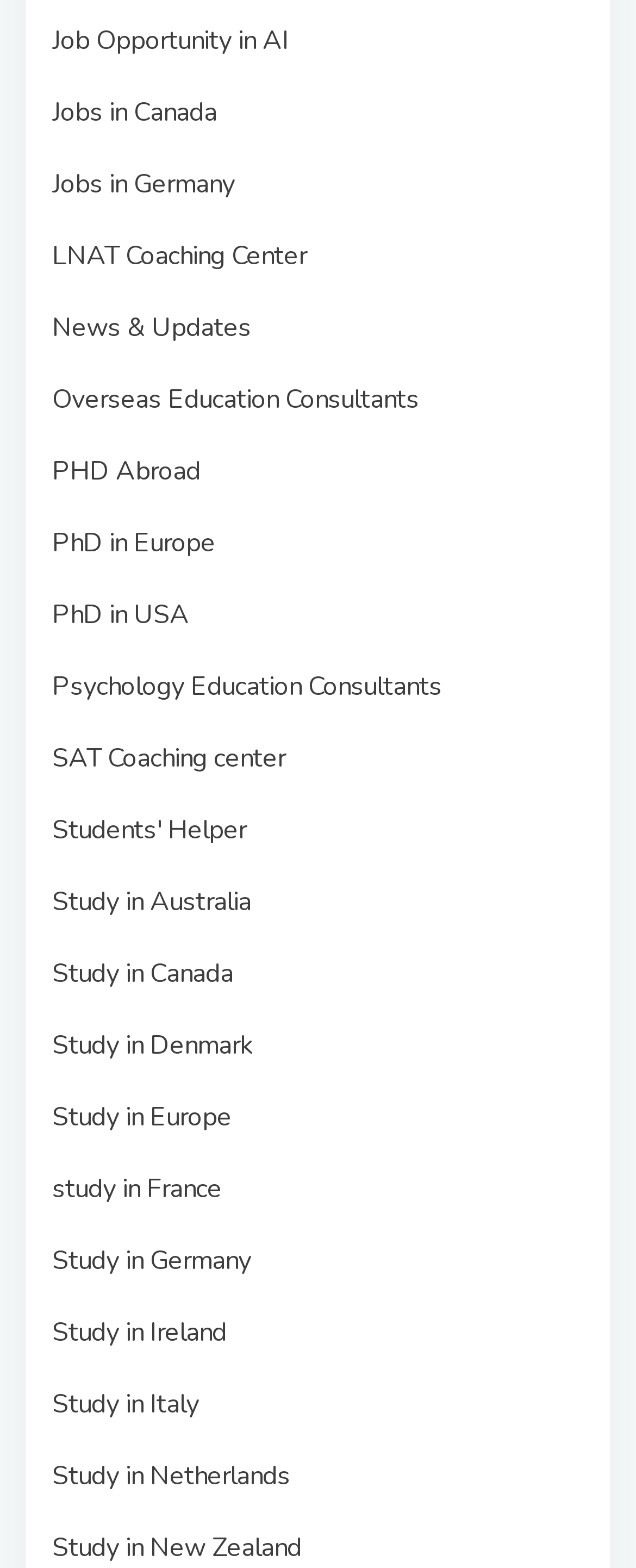Locate the bounding box coordinates of the element that should be clicked to execute the following instruction: "Learn about PhD programs in Europe".

[0.082, 0.335, 0.338, 0.358]